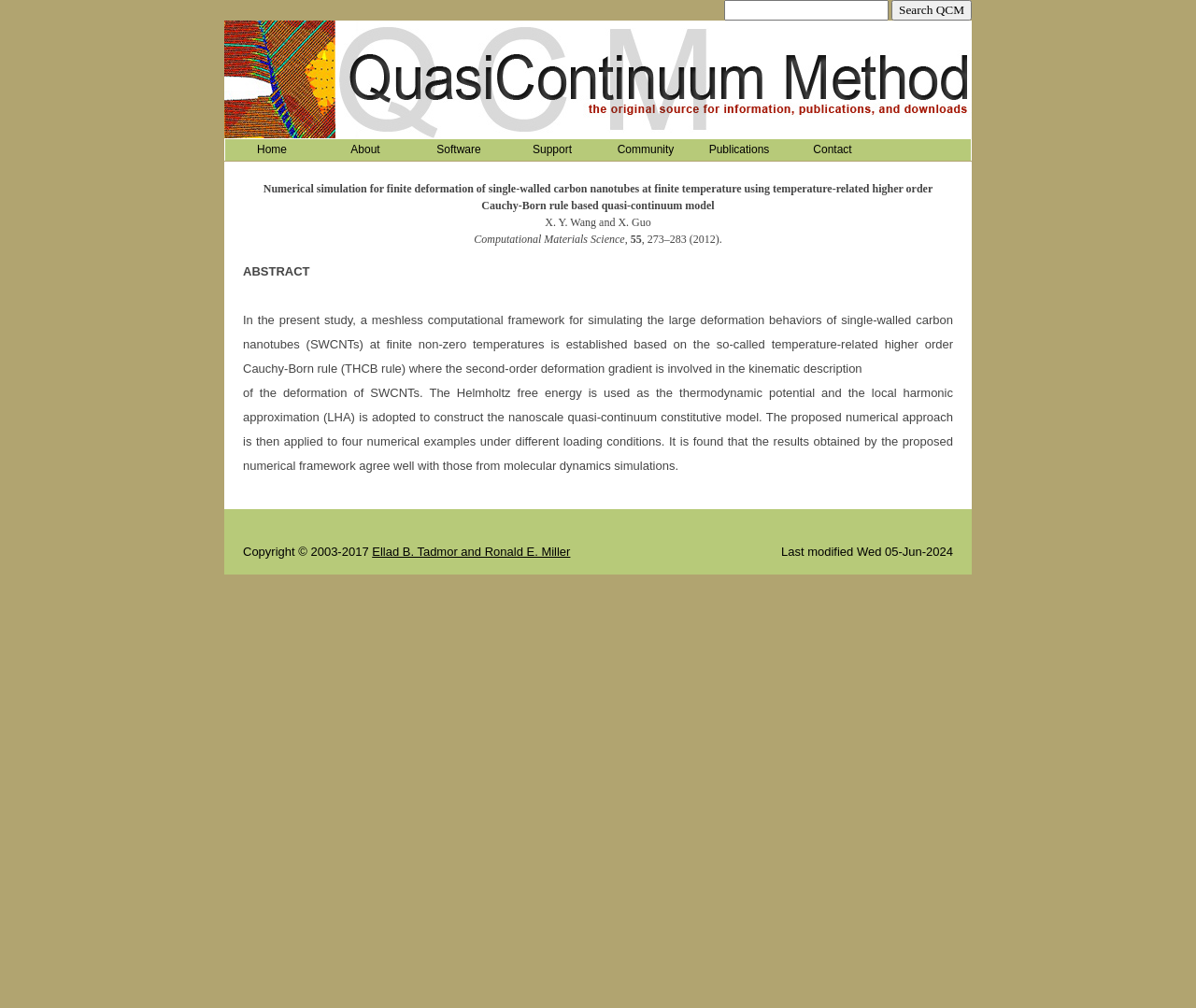Please identify the bounding box coordinates of where to click in order to follow the instruction: "Contact the authors".

[0.658, 0.139, 0.734, 0.158]